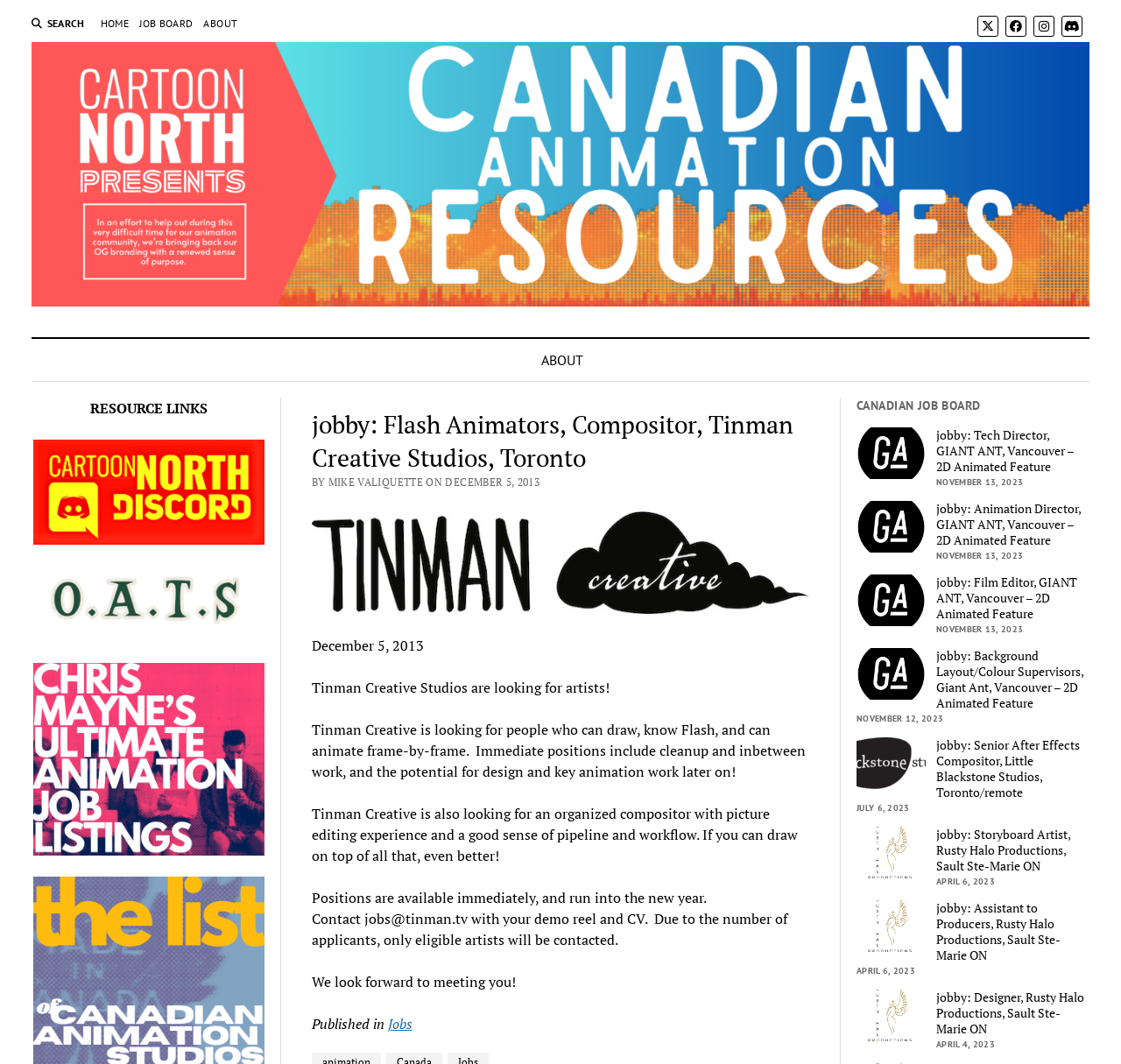Give the bounding box coordinates for this UI element: "Valuation". The coordinates should be four float numbers between 0 and 1, arranged as [left, top, right, bottom].

None